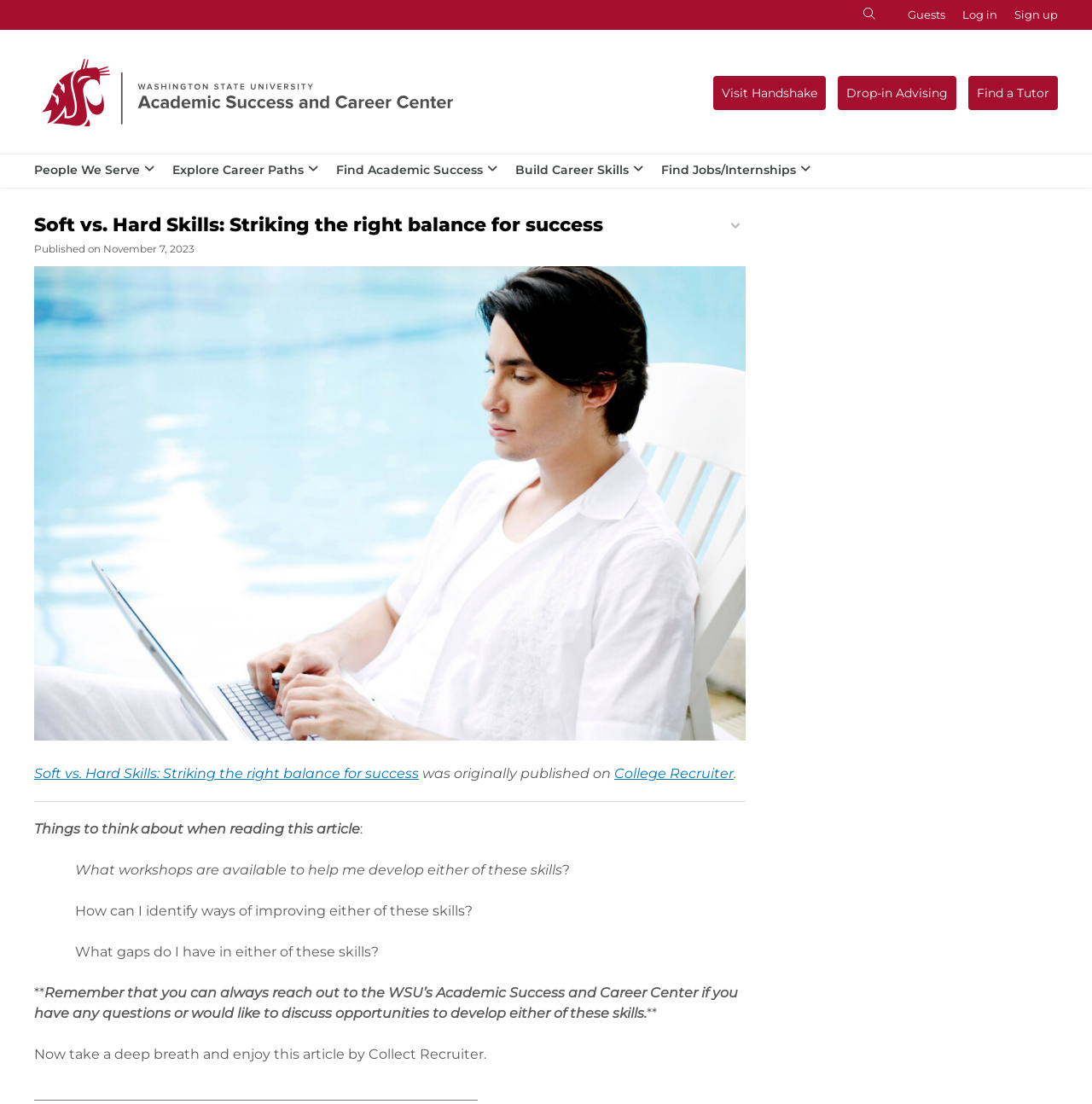What is the topic of the article?
Please give a detailed and elaborate explanation in response to the question.

The answer can be found by looking at the main heading, which states 'Soft vs. Hard Skills: Striking the right balance for success'.